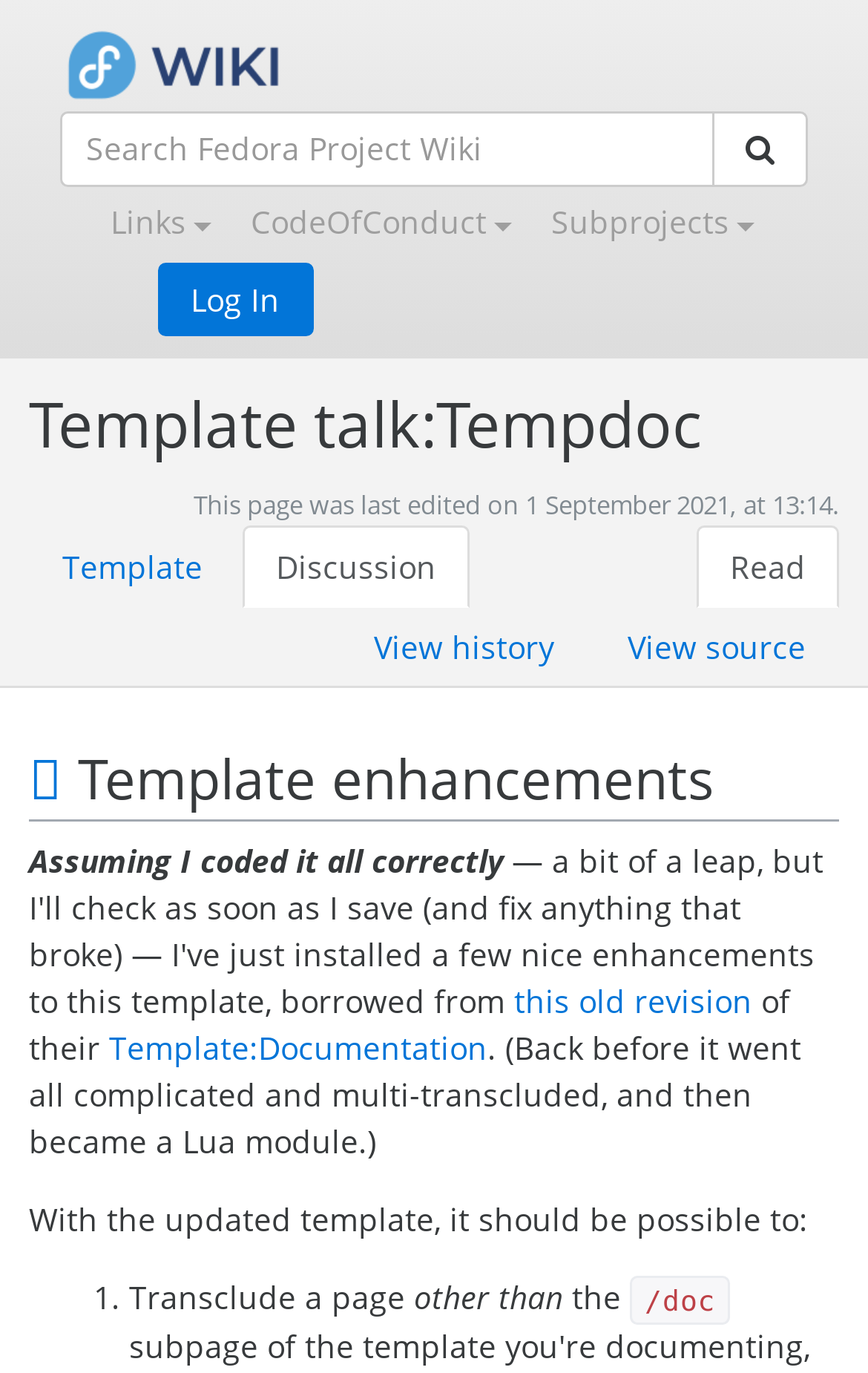How many buttons are there in the top navigation bar?
Please use the image to deliver a detailed and complete answer.

I counted the number of buttons in the top navigation bar by looking at the layout of the page. There are four buttons: 'Links', 'CodeOfConduct', 'Subprojects', and a search button.